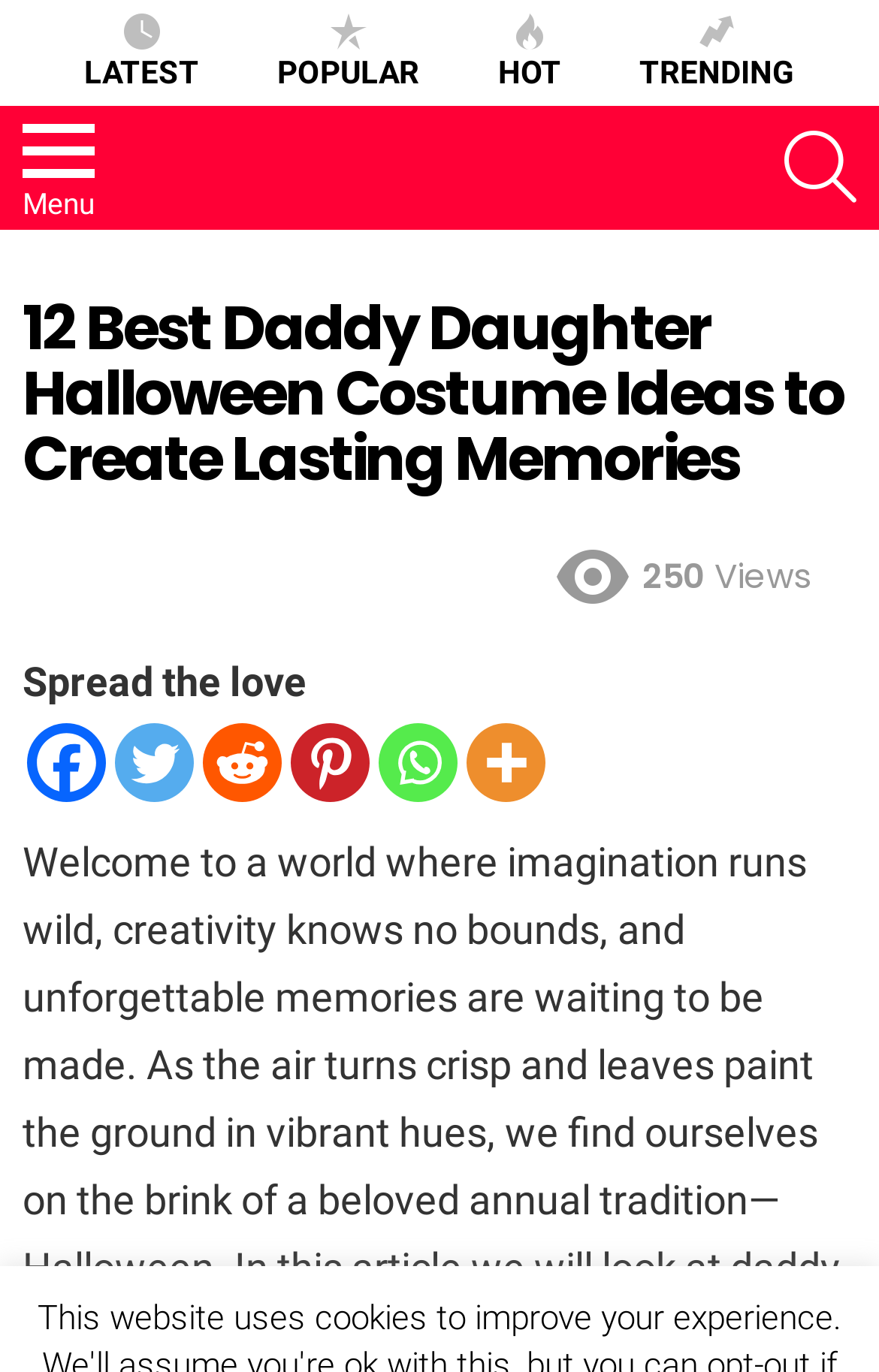Given the description Hot, predict the bounding box coordinates of the UI element. Ensure the coordinates are in the format (top-left x, top-left y, bottom-right x, bottom-right y) and all values are between 0 and 1.

[0.522, 0.01, 0.683, 0.067]